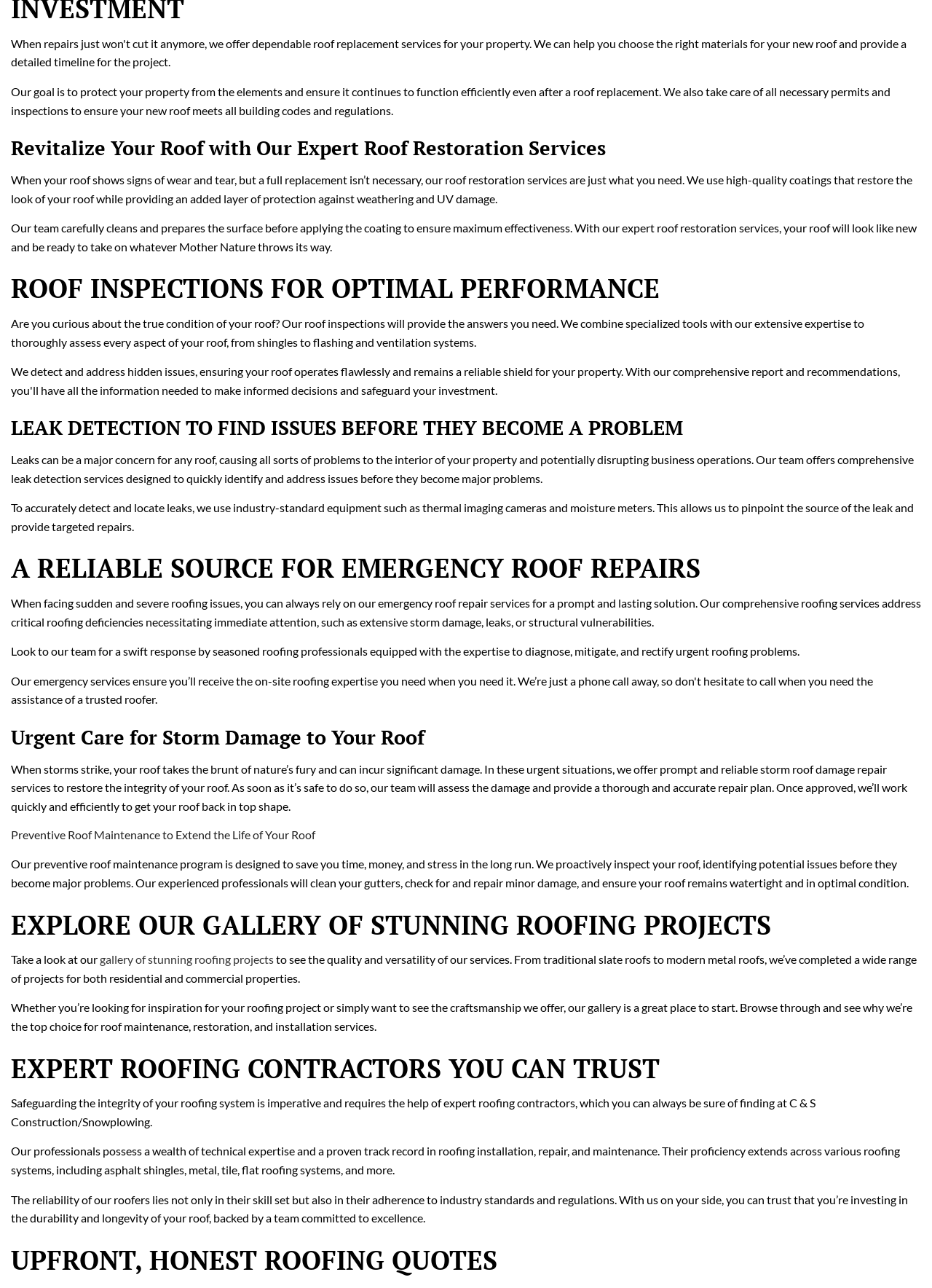Provide your answer in one word or a succinct phrase for the question: 
What is the purpose of the roof inspections?

Assess roof condition